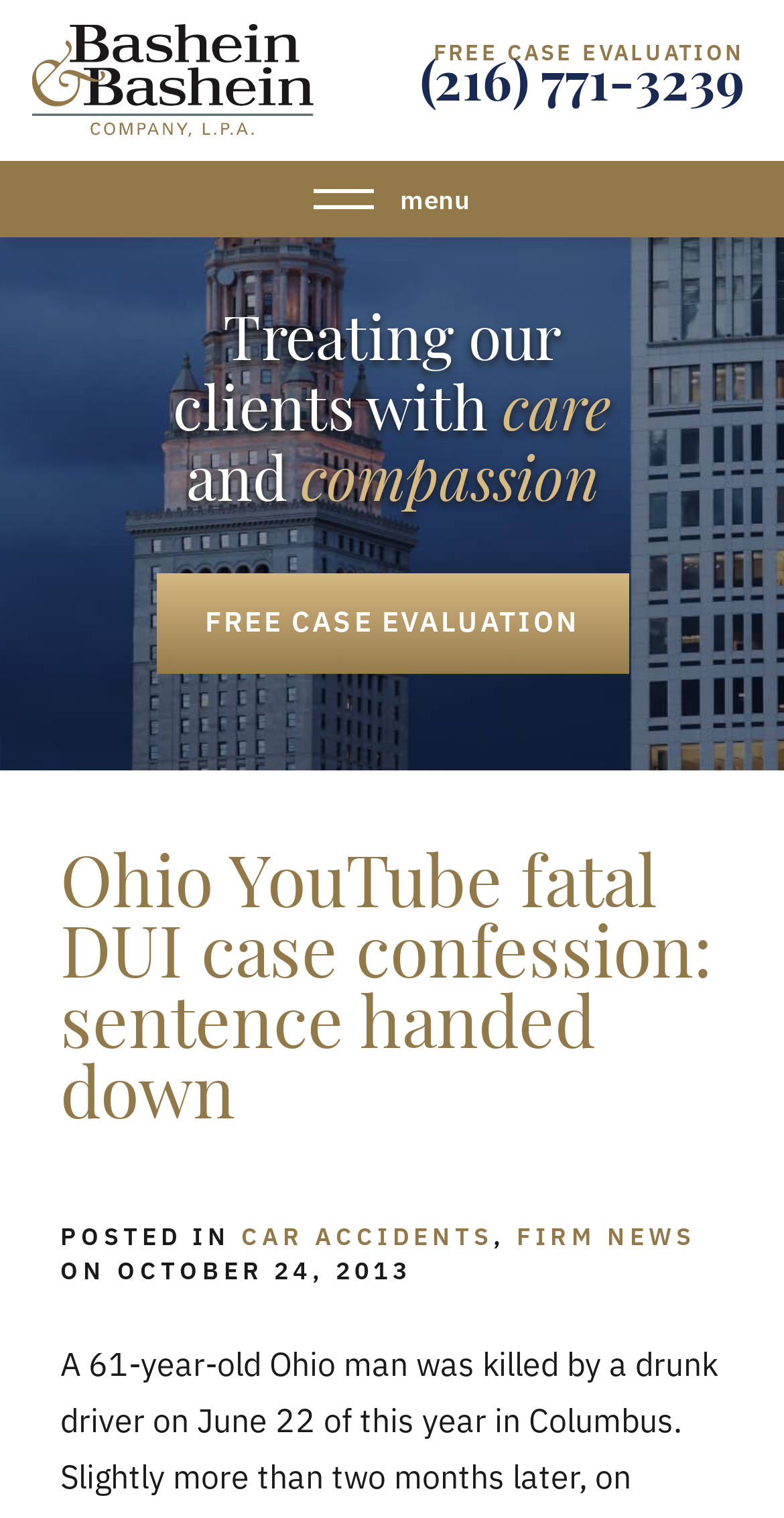Write a detailed summary of the webpage, including text, images, and layout.

The webpage appears to be a law firm's website, specifically a news article or blog post about a fatal DUI case in Ohio. At the top left of the page, there is a logo of the law firm, Bashein & Bashein Company, L.P.A., accompanied by a link to the firm's website. 

Below the logo, there is a call-to-action button labeled "FREE CASE EVALUATION" in a prominent position, taking up about half of the page's width. To the left of this button, there is a phone number, "(216) 771-3239", with a label "Phone" above it. 

On the top right of the page, there is a menu button. 

The main content of the page starts with a heading that reads "Ohio YouTube fatal DUI case confession: sentence handed down". Below this heading, there are three lines of text that describe the law firm's approach to treating clients with care and compassion. 

Further down the page, there is another call-to-action link labeled "FREE CASE EVALUATION", followed by the main article content. The article is about a 61-year-old Ohio man who was killed by a drunk driver and the subsequent sentence handed down in the case. 

At the bottom of the page, there are links to related categories, including "CAR ACCIDENTS" and "FIRM NEWS", as well as the date the article was posted, "OCTOBER 24, 2013".